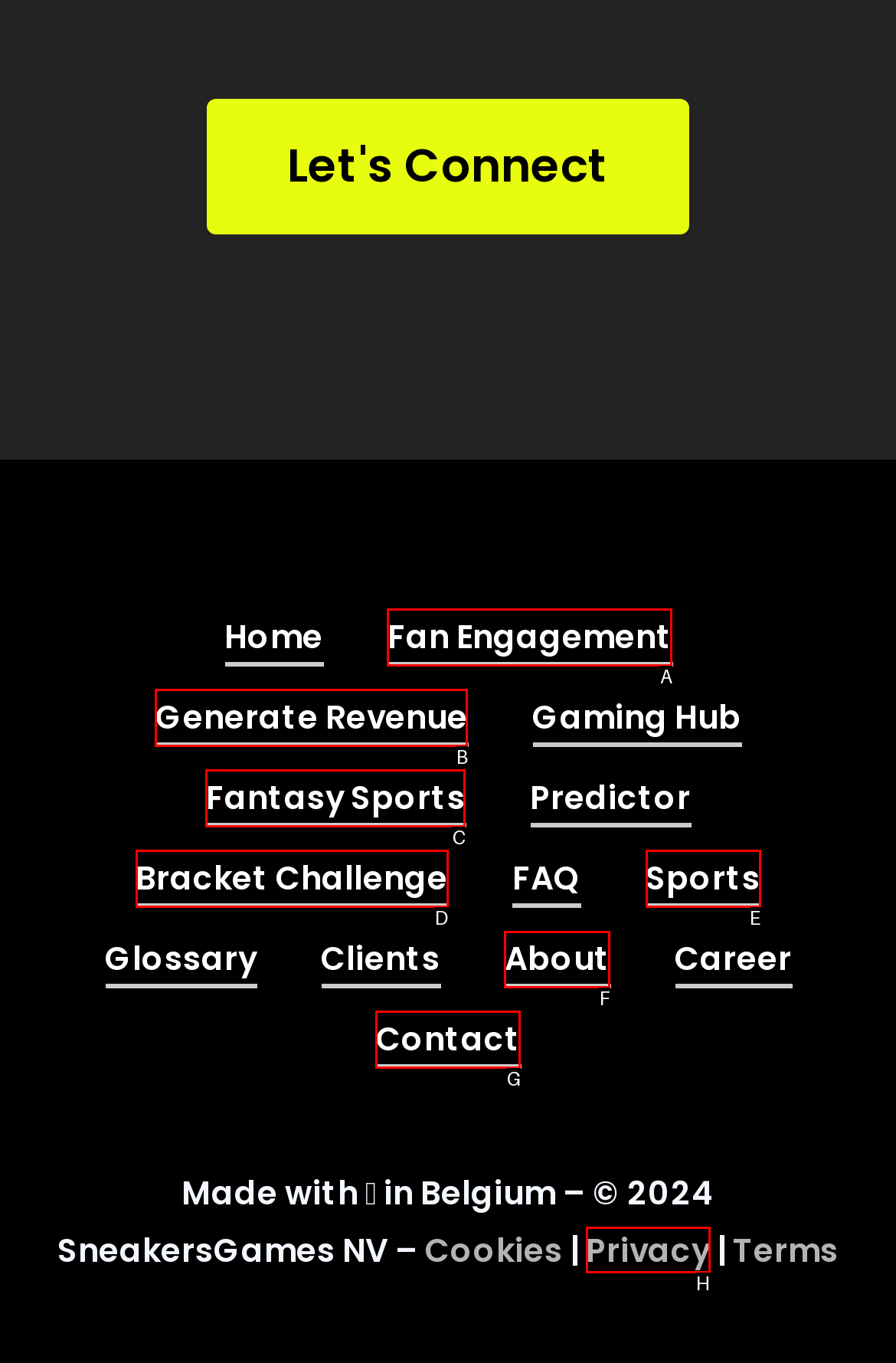Identify the appropriate lettered option to execute the following task: Learn about the company on the About page
Respond with the letter of the selected choice.

F